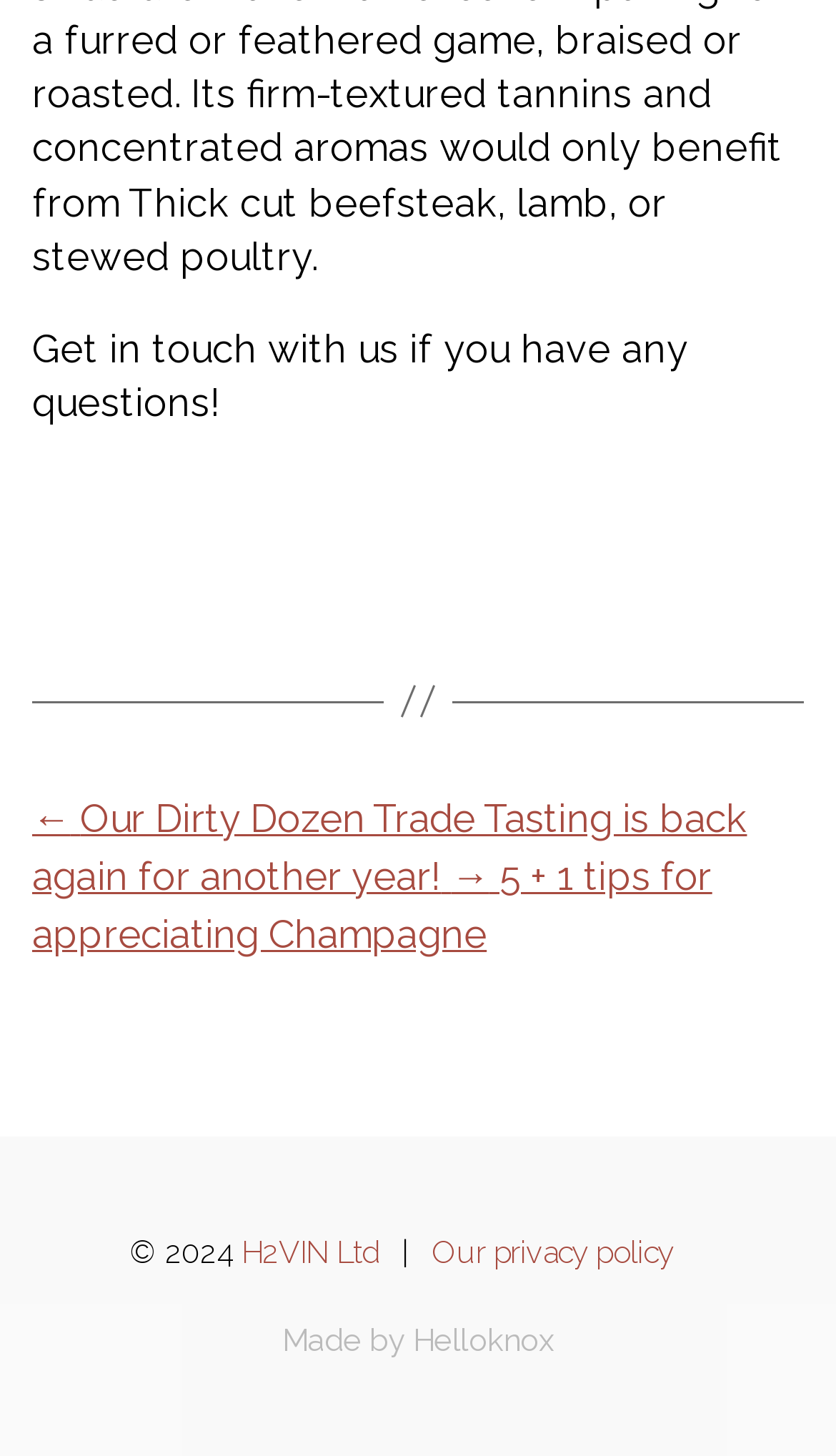What is the purpose of the webpage?
Offer a detailed and exhaustive answer to the question.

I analyzed the content of the webpage and found that it provides information about various topics, including trade tasting and champagne appreciation. The webpage seems to be a blog or an informational website, and its purpose is to provide information to its visitors.